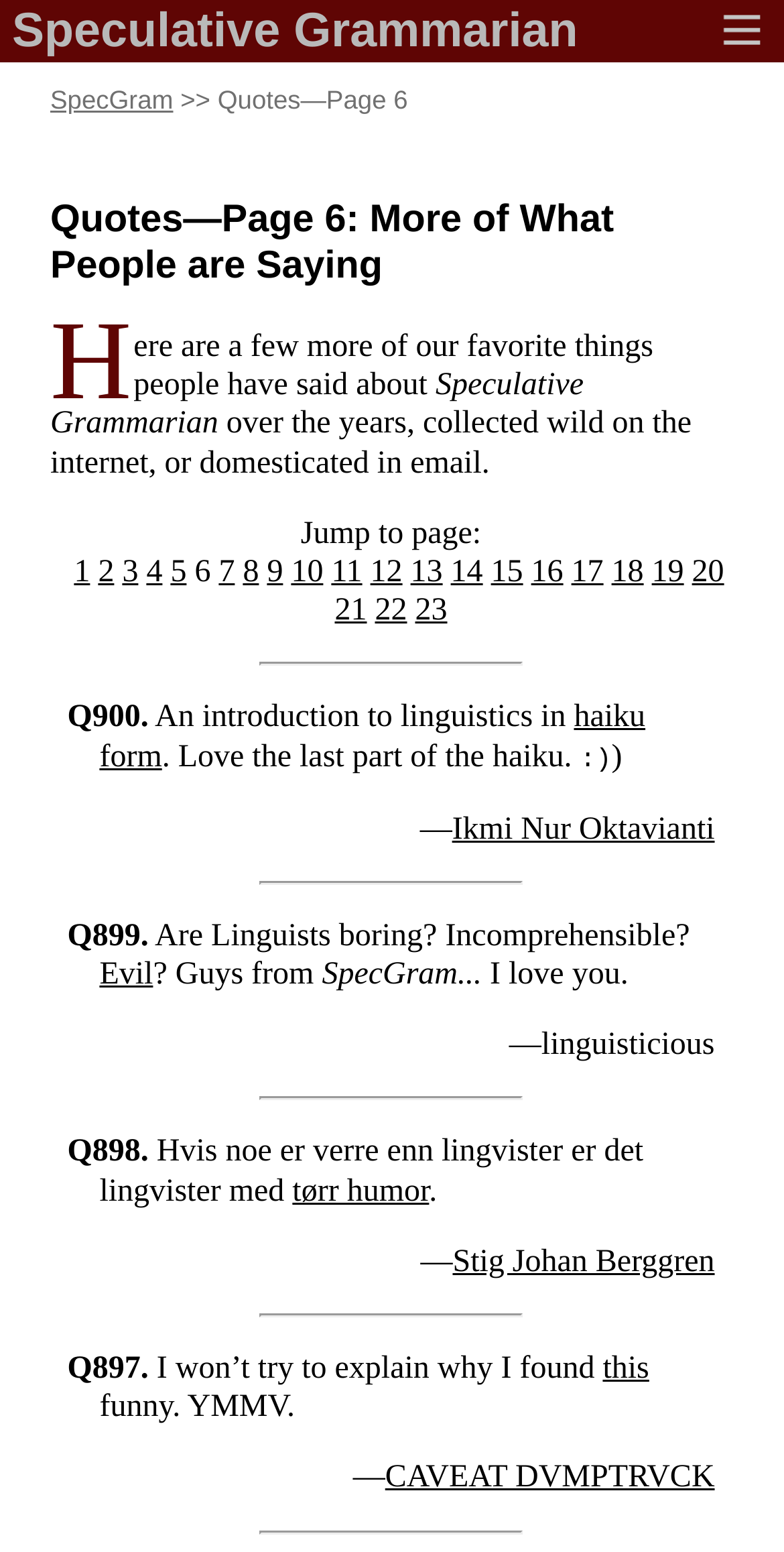Determine the coordinates of the bounding box that should be clicked to complete the instruction: "learn about constipation". The coordinates should be represented by four float numbers between 0 and 1: [left, top, right, bottom].

None